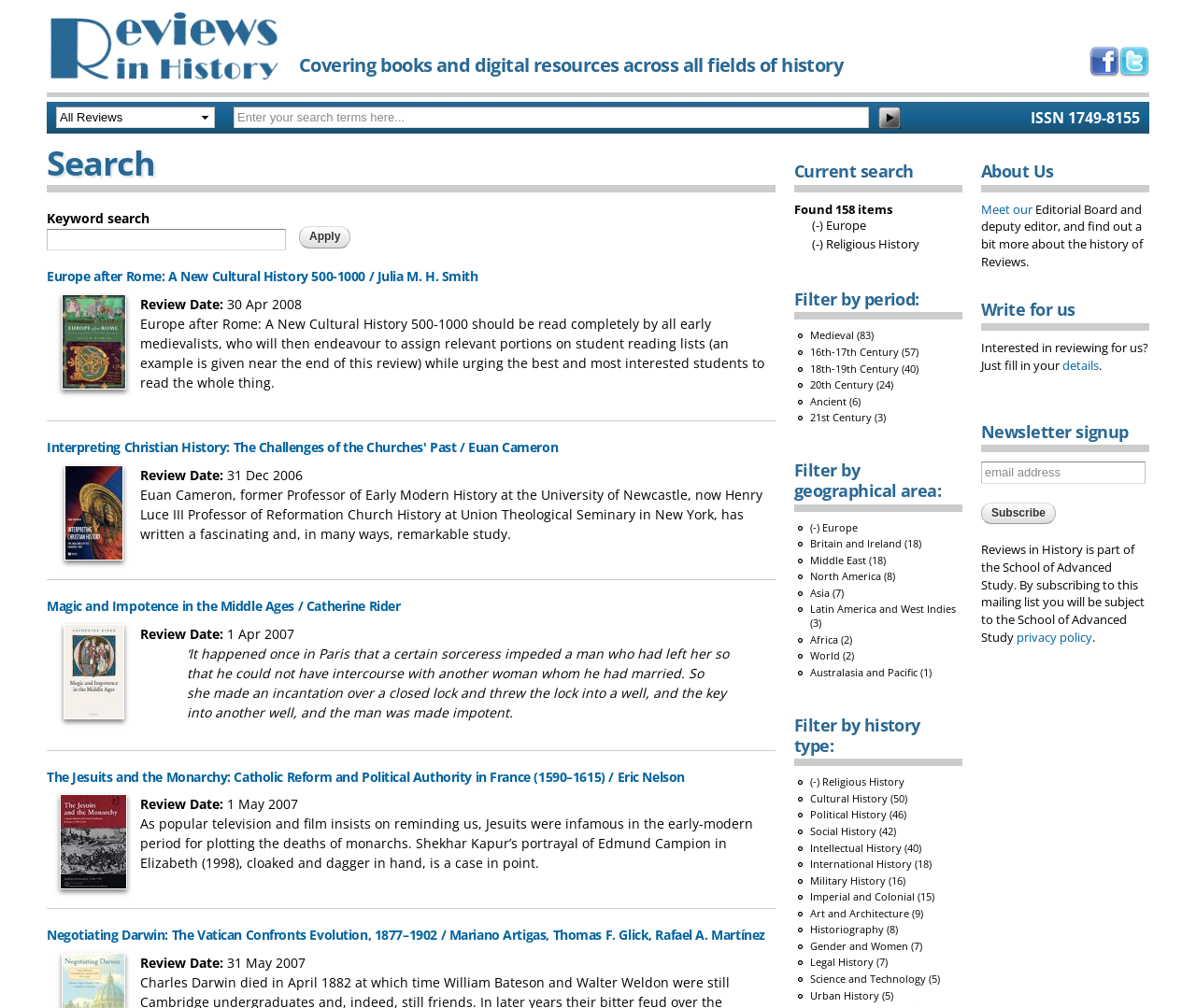Based on the element description: "name="EMAIL" placeholder="email address"", identify the bounding box coordinates for this UI element. The coordinates must be four float numbers between 0 and 1, listed as [left, top, right, bottom].

[0.82, 0.458, 0.958, 0.48]